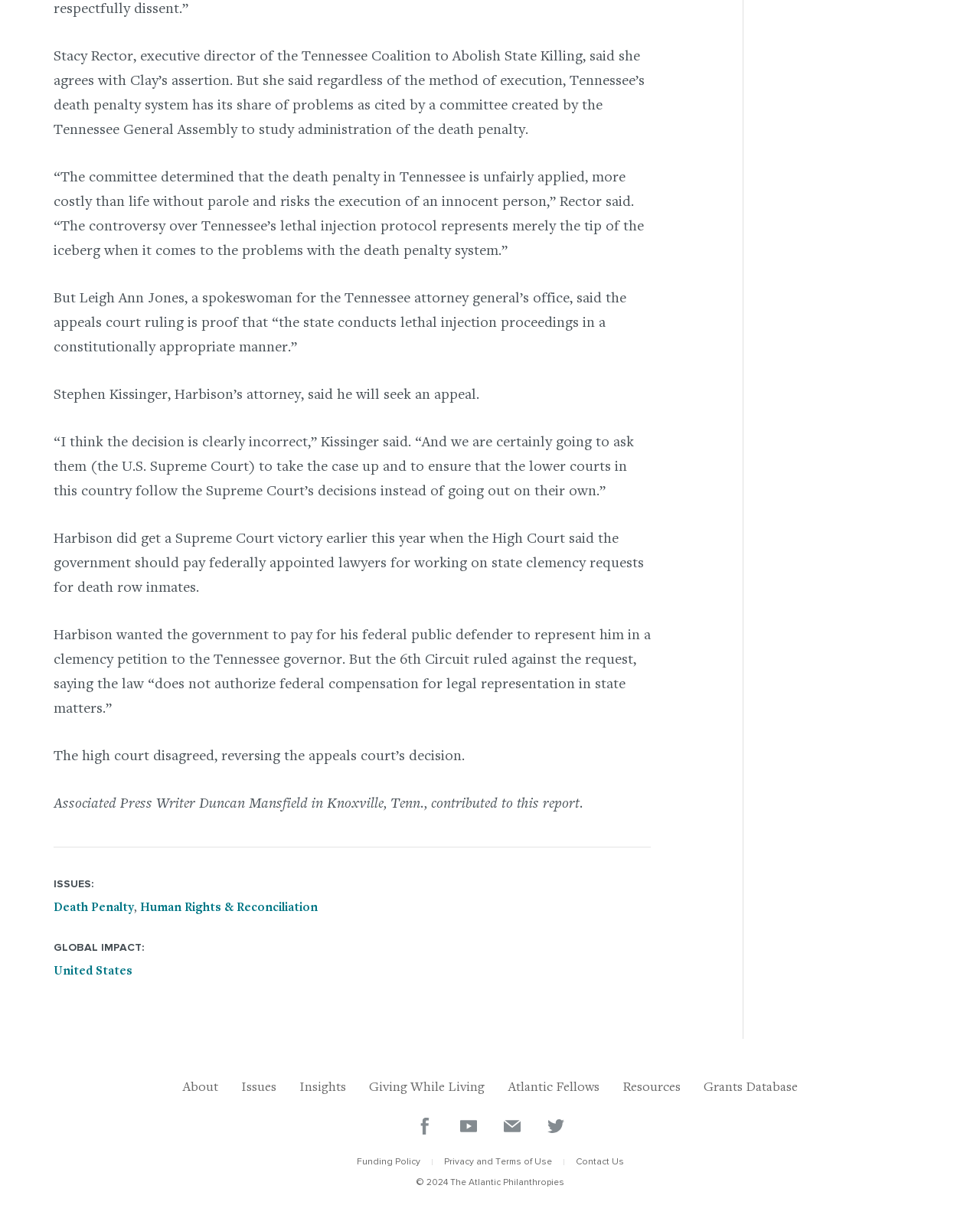Please specify the coordinates of the bounding box for the element that should be clicked to carry out this instruction: "Click on 'About'". The coordinates must be four float numbers between 0 and 1, formatted as [left, top, right, bottom].

[0.186, 0.888, 0.223, 0.899]